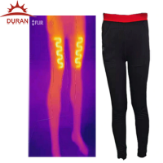What is the purpose of Duran's heated apparel line?
Please respond to the question with a detailed and informative answer.

According to the caption, Duran's innovative heated apparel line, which includes the Baselayer leggings, is aimed at providing enhanced comfort and protection during winter sports or chilly conditions, implying that the purpose of the line is to offer improved comfort and protection in cold weather.